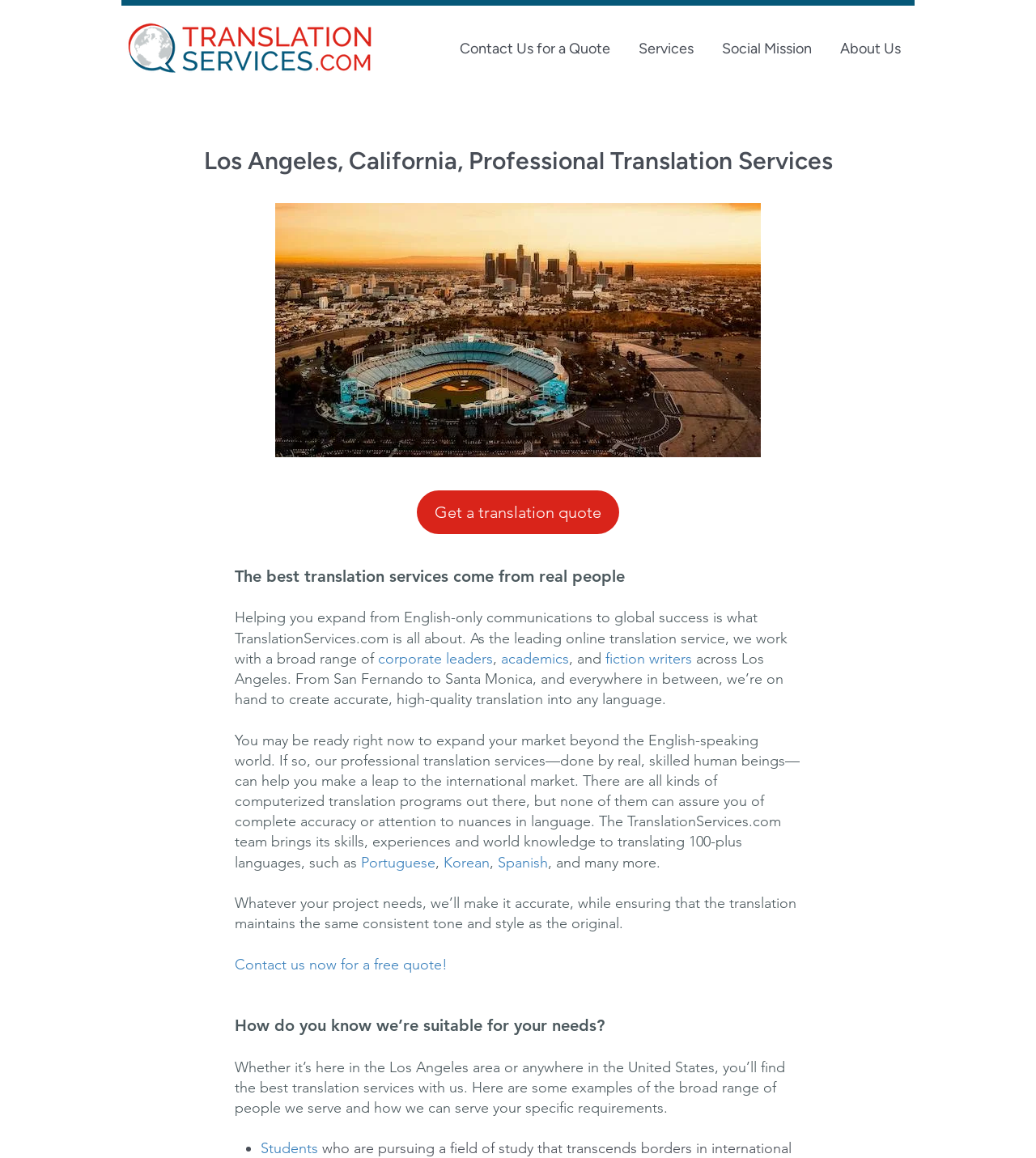Bounding box coordinates are specified in the format (top-left x, top-left y, bottom-right x, bottom-right y). All values are floating point numbers bounded between 0 and 1. Please provide the bounding box coordinate of the region this sentence describes: Contact Us for a Quote

[0.43, 0.024, 0.602, 0.06]